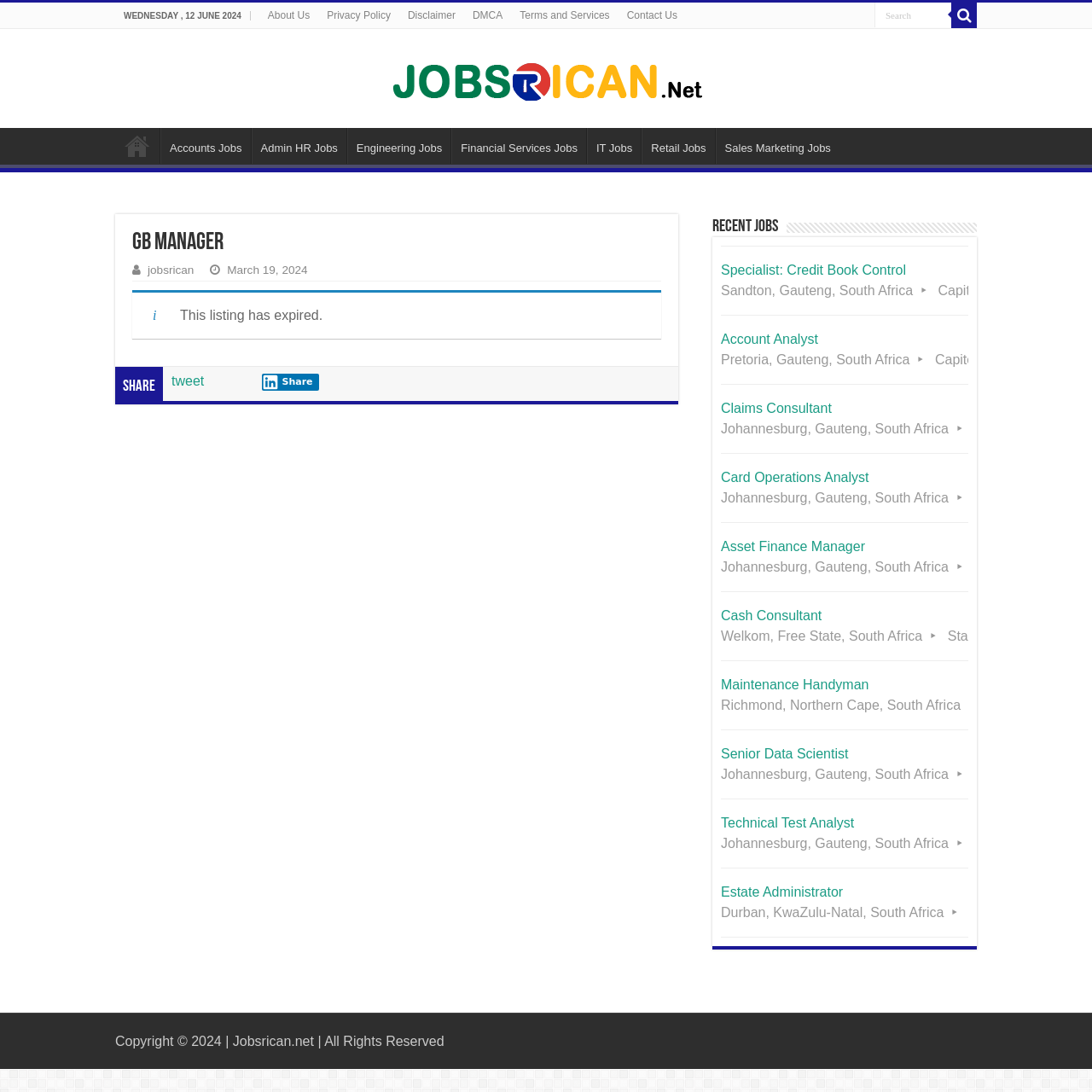Provide the bounding box coordinates for the UI element that is described as: "Admin HR Jobs".

[0.23, 0.117, 0.317, 0.15]